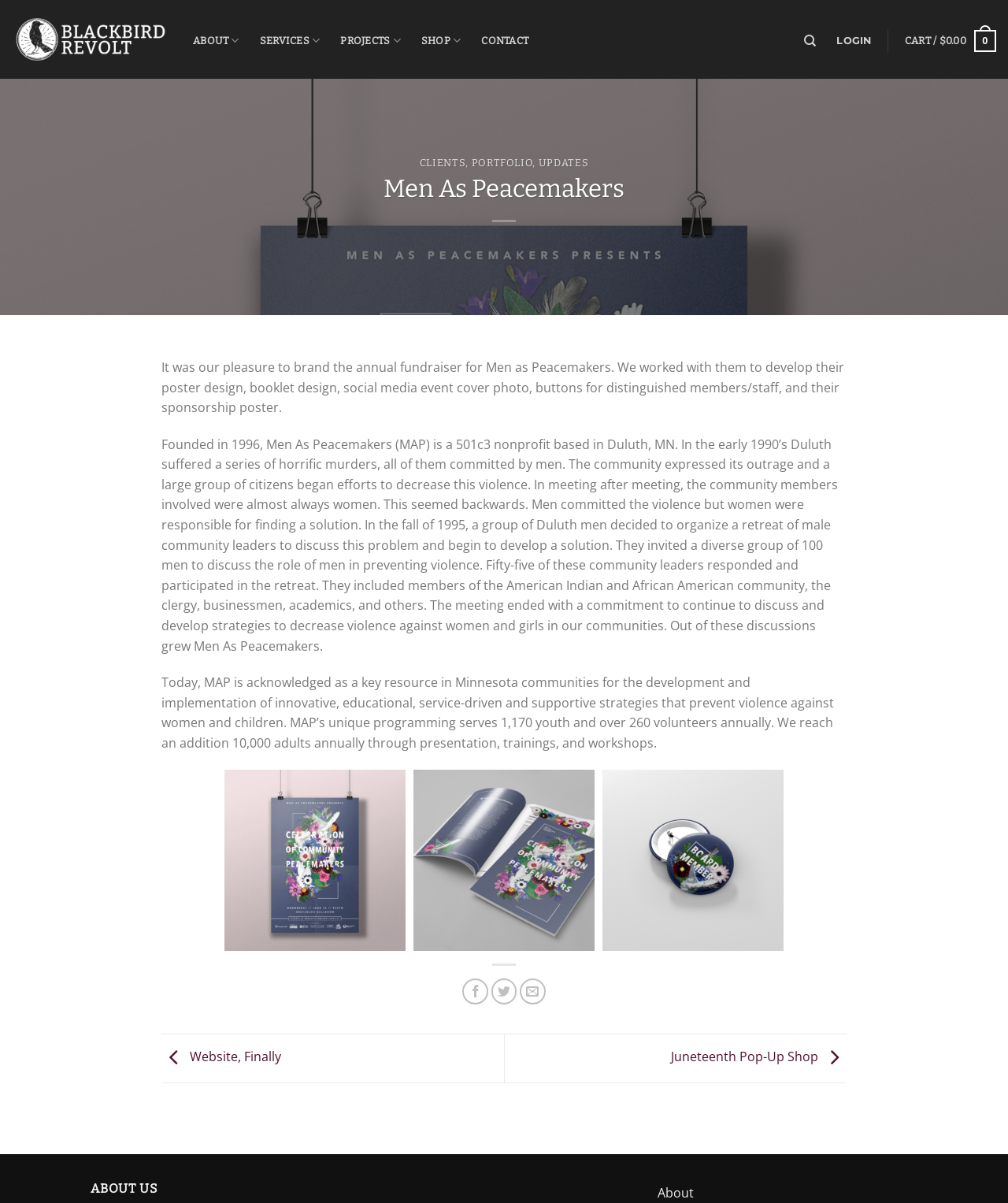Locate the bounding box coordinates of the area where you should click to accomplish the instruction: "View the sitemap".

None